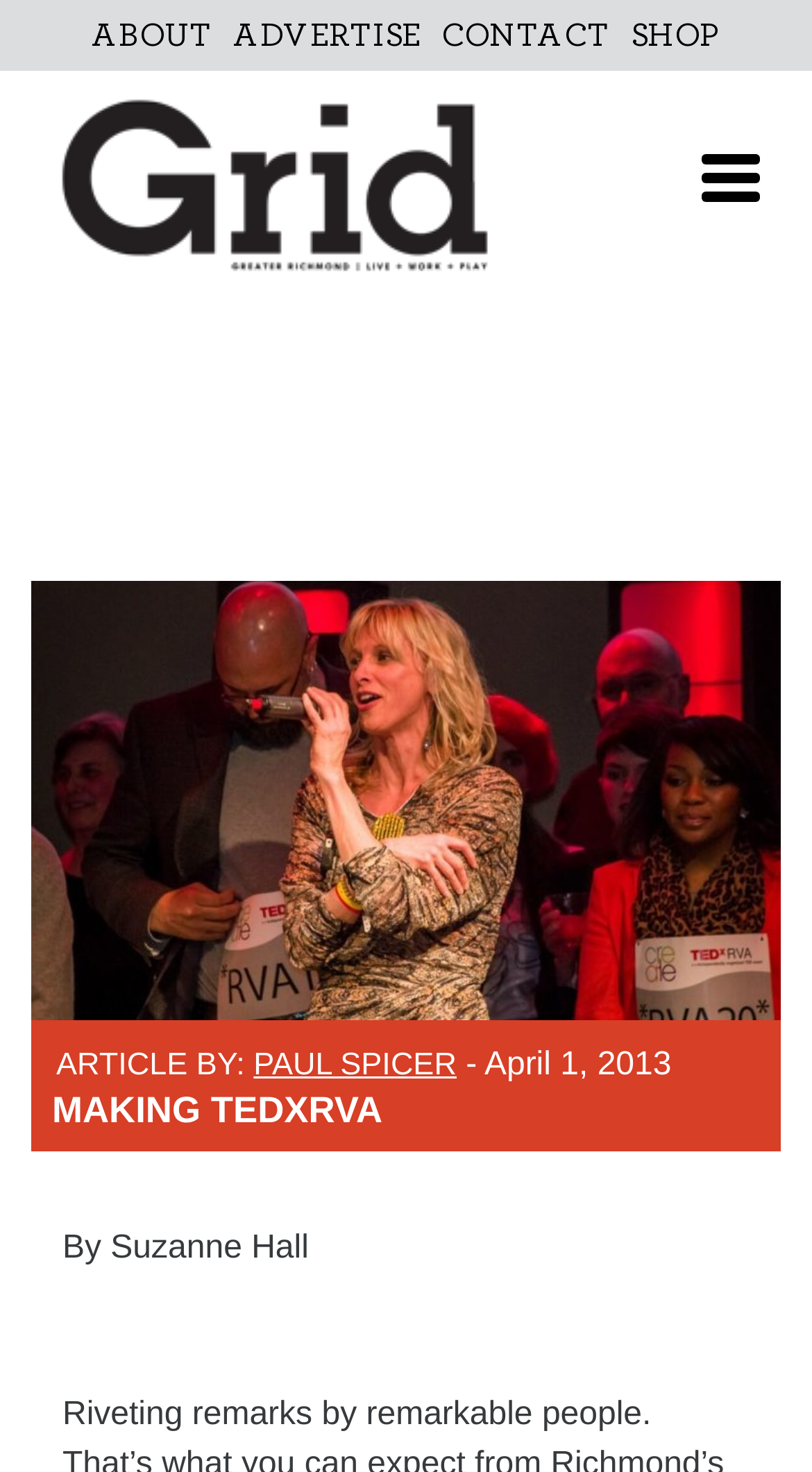Give a one-word or short-phrase answer to the following question: 
What is the name of the person mentioned in the article?

Paul Spicer